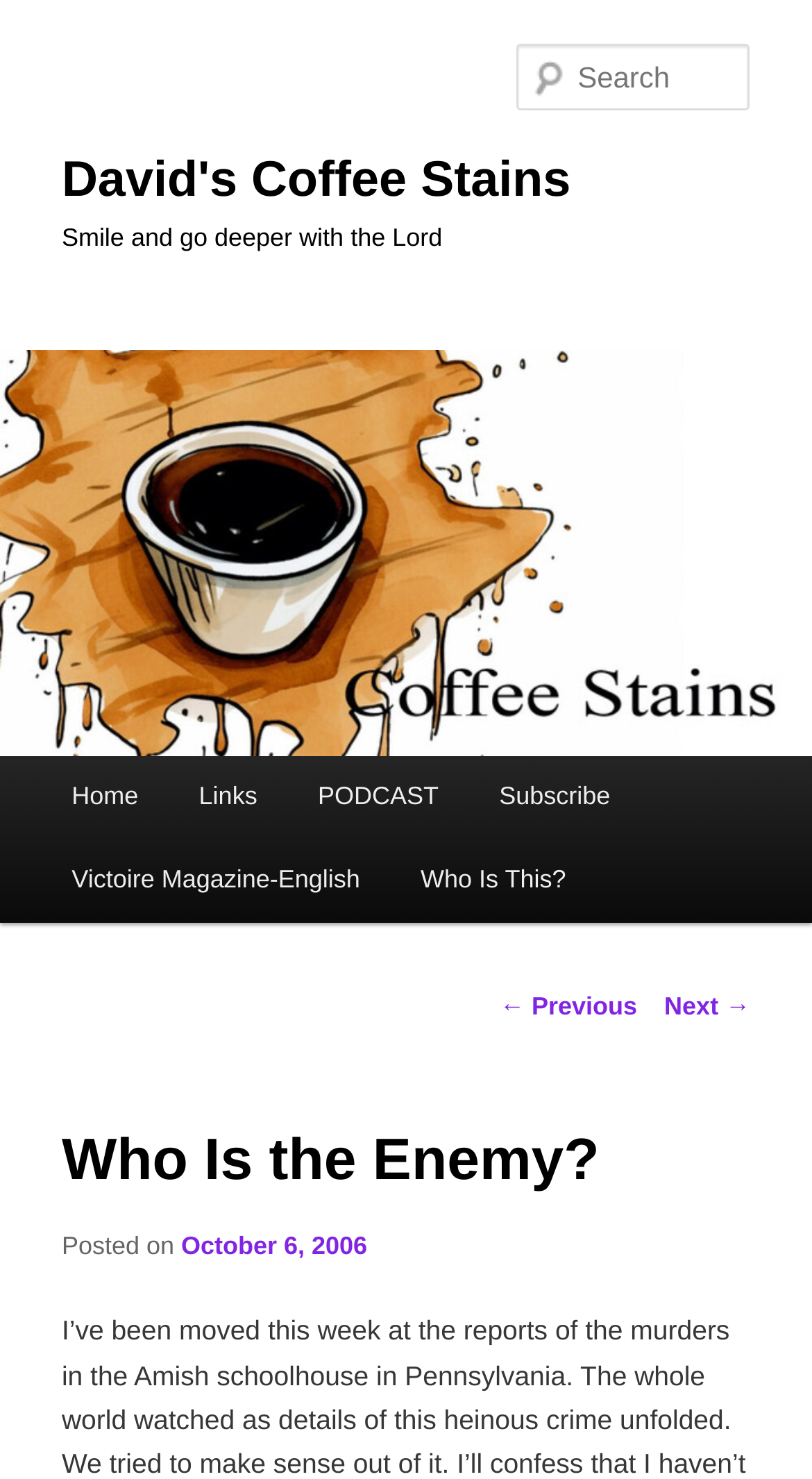How many links are in the main menu?
Based on the image, provide a one-word or brief-phrase response.

5